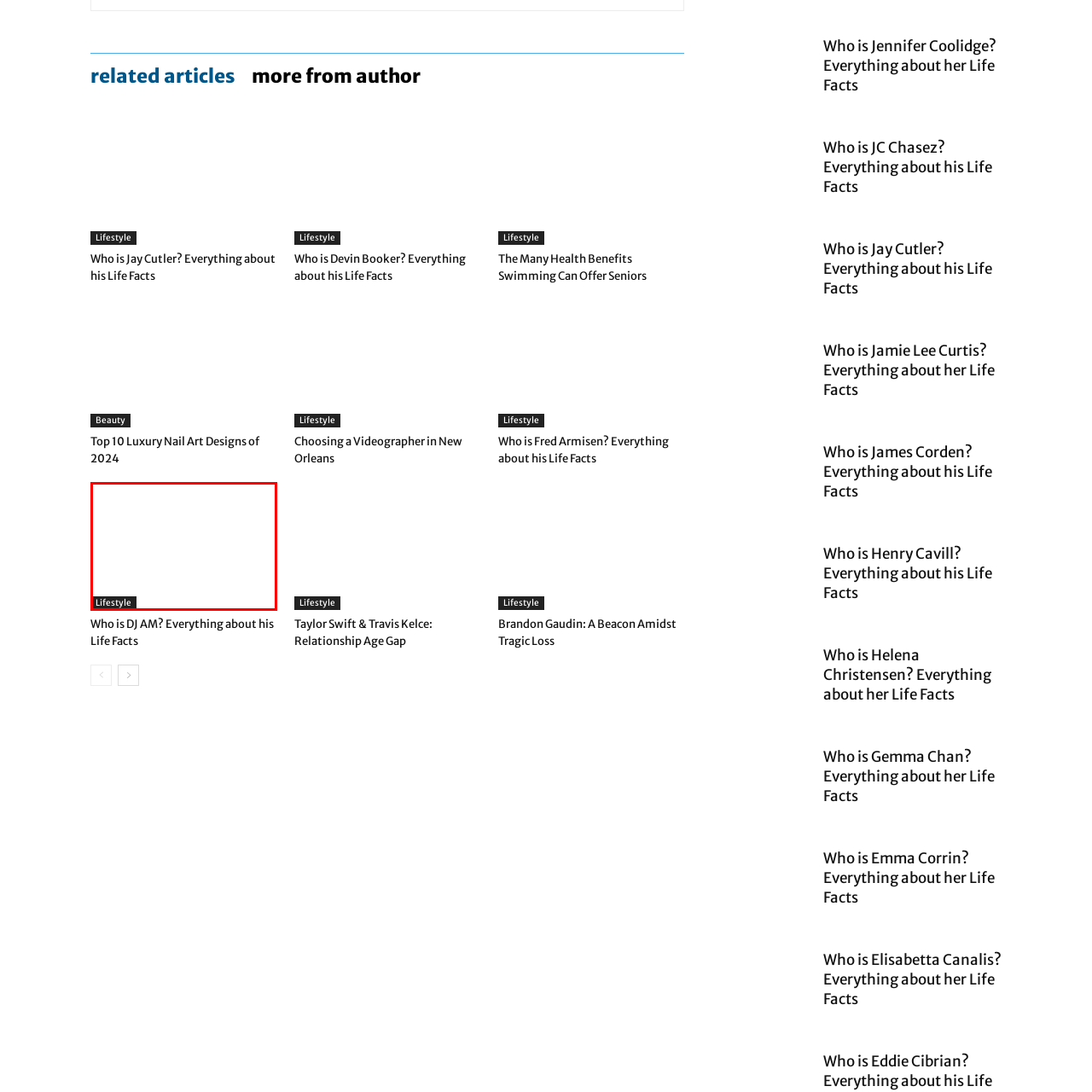Look at the photo within the red outline and describe it thoroughly.

This image features a prominent visual associated with DJ AM, whose full name is Adam Goldstein, known for his influential work as a DJ and music producer. The caption highlights a link to explore more about his life and career, situated under a 'Lifestyle' category, emphasizing content related to his personal and professional journey. The overall context invites readers to delve into the various aspects of DJ AM's life, from his contributions to the music industry to the impact of his legacy.